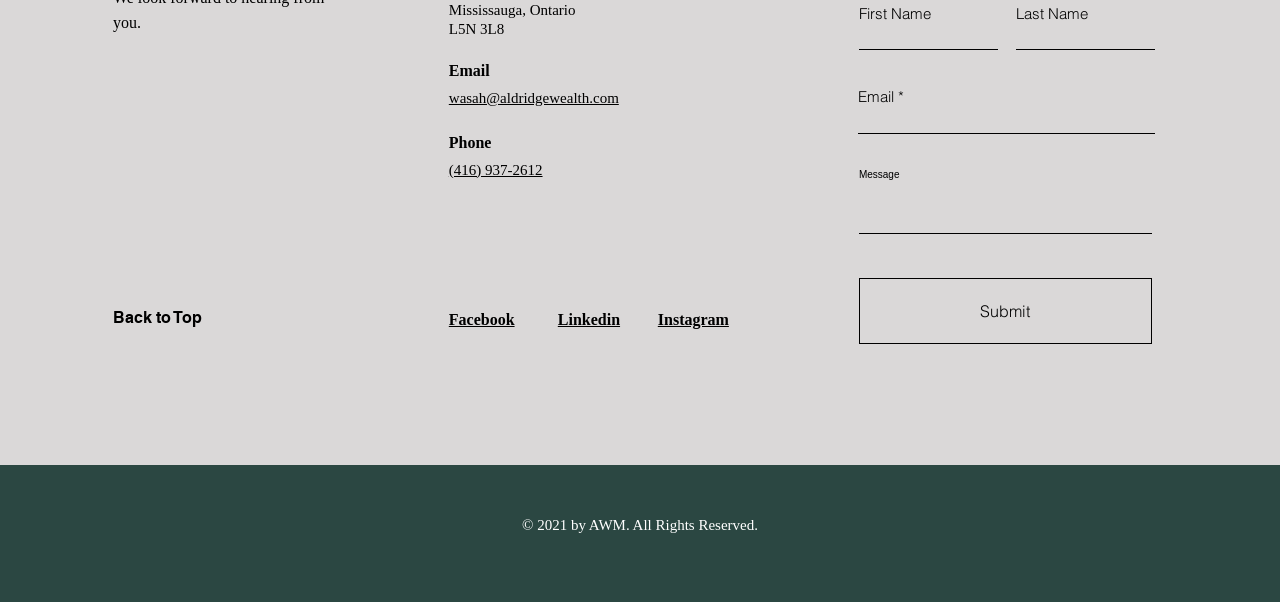Using the provided element description "name="first-name" placeholder=""", determine the bounding box coordinates of the UI element.

[0.671, 0.035, 0.78, 0.083]